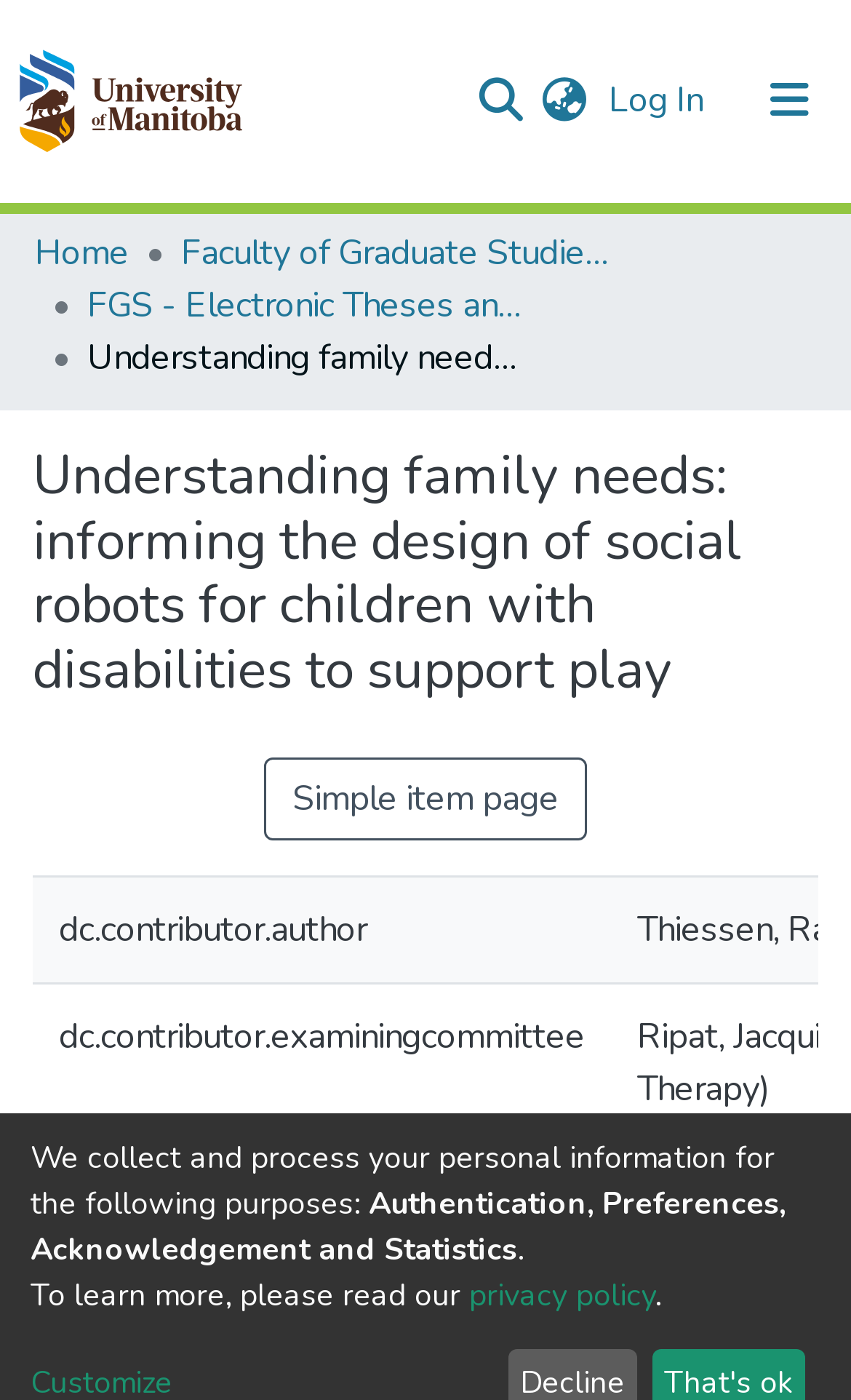What is the language of the webpage?
Using the image, answer in one word or phrase.

Not specified